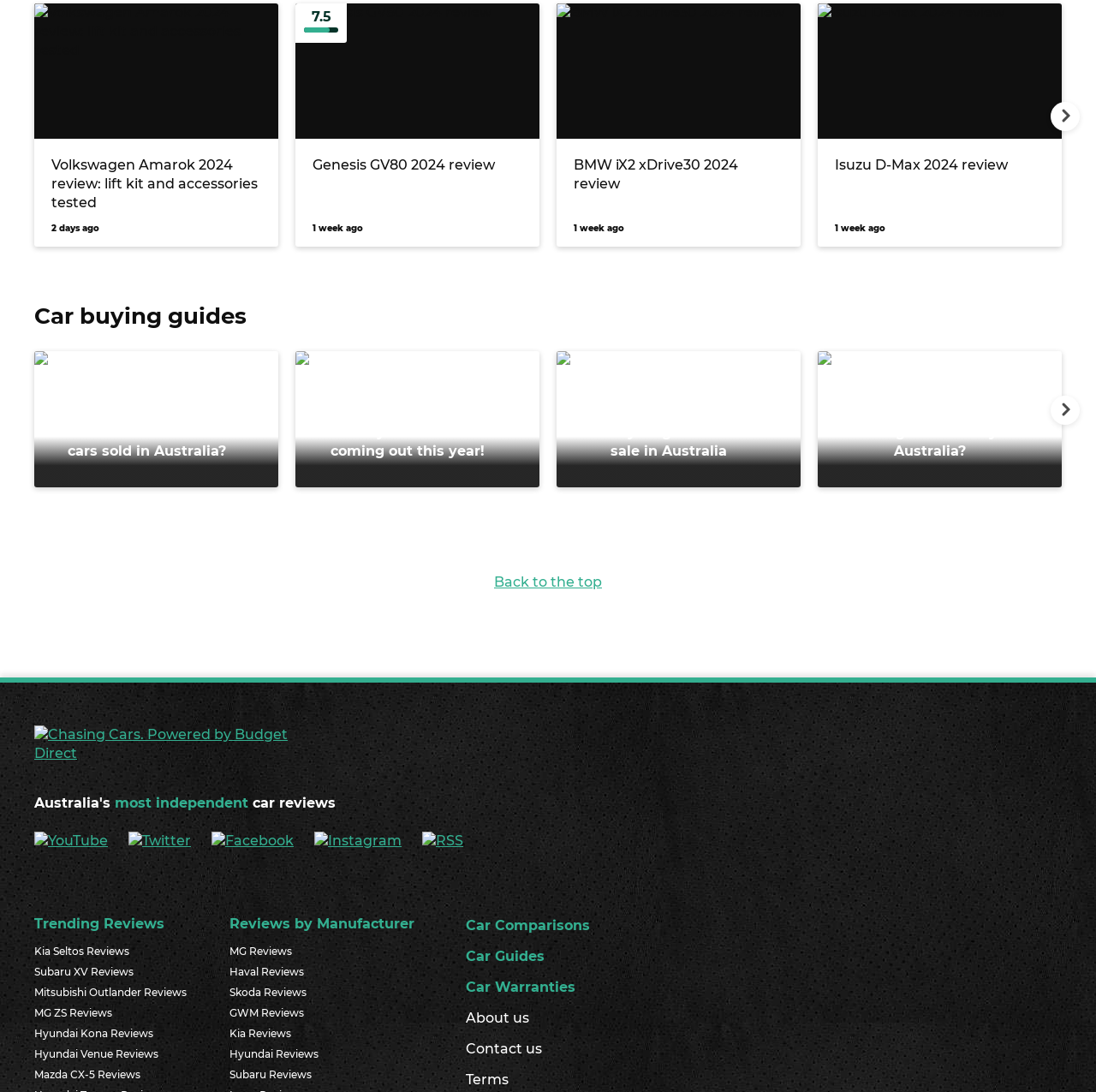Identify the coordinates of the bounding box for the element that must be clicked to accomplish the instruction: "Check trending reviews".

[0.031, 0.833, 0.17, 0.859]